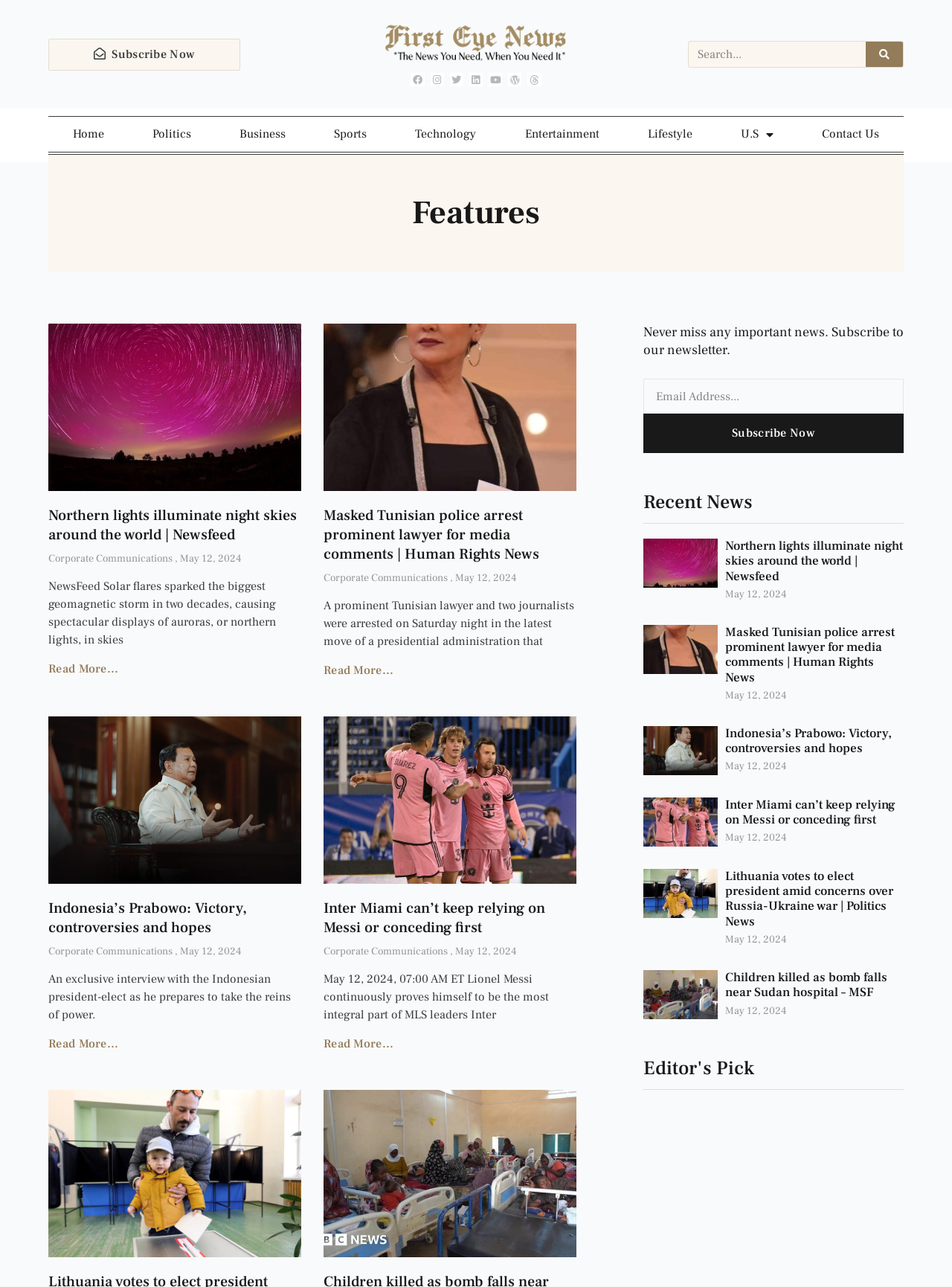How many news articles are in the 'Recent News' section?
Please craft a detailed and exhaustive response to the question.

I counted the number of news articles in the 'Recent News' section on the webpage, which are three articles with titles 'Northern lights illuminate night skies around the world | Newsfeed', 'Masked Tunisian police arrest prominent lawyer for media comments | Human Rights News', and 'Indonesia’s Prabowo: Victory, controversies and hopes'.